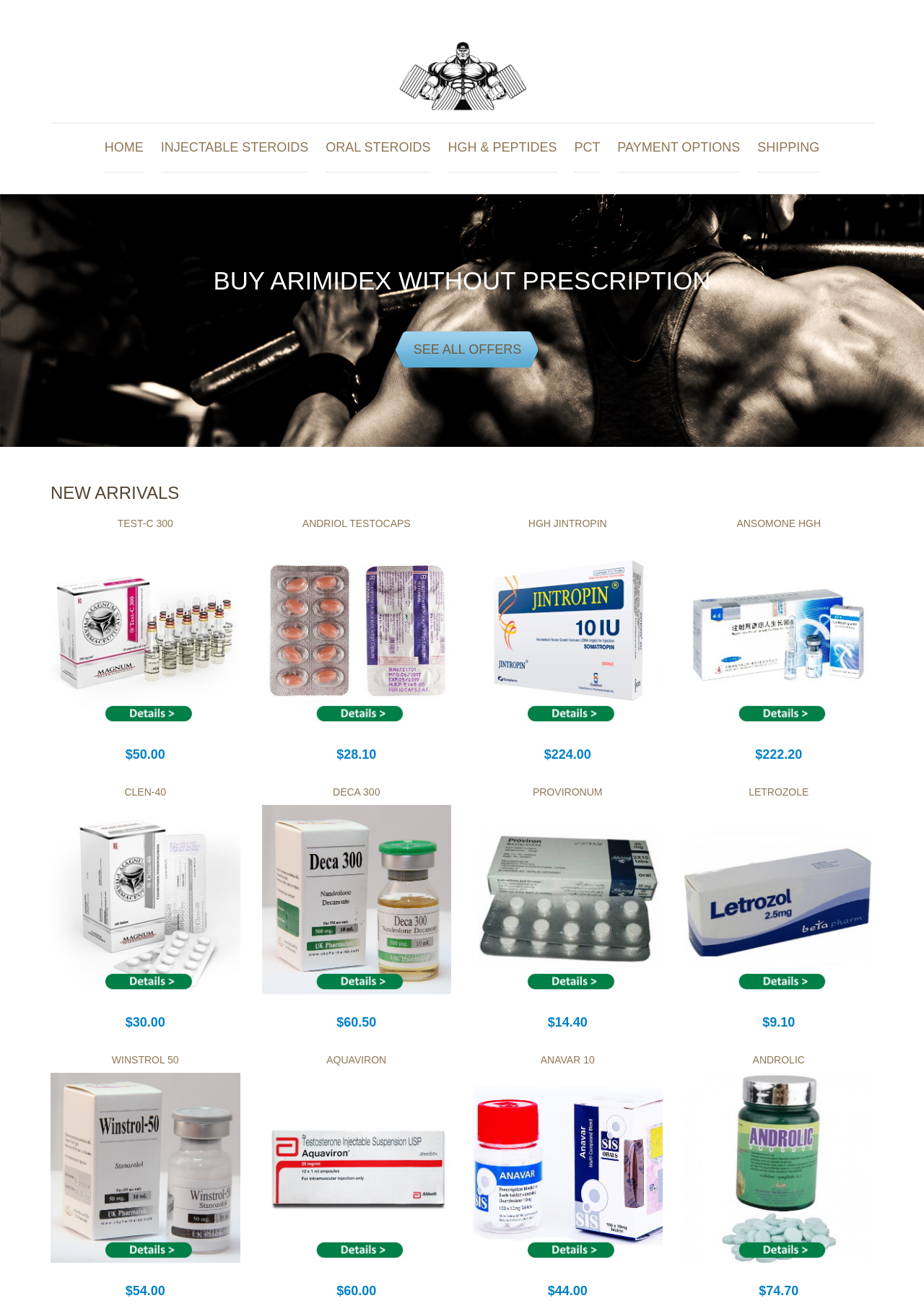Identify the bounding box of the UI element described as follows: "Home". Provide the coordinates as four float numbers in the range of 0 to 1 [left, top, right, bottom].

[0.113, 0.095, 0.155, 0.132]